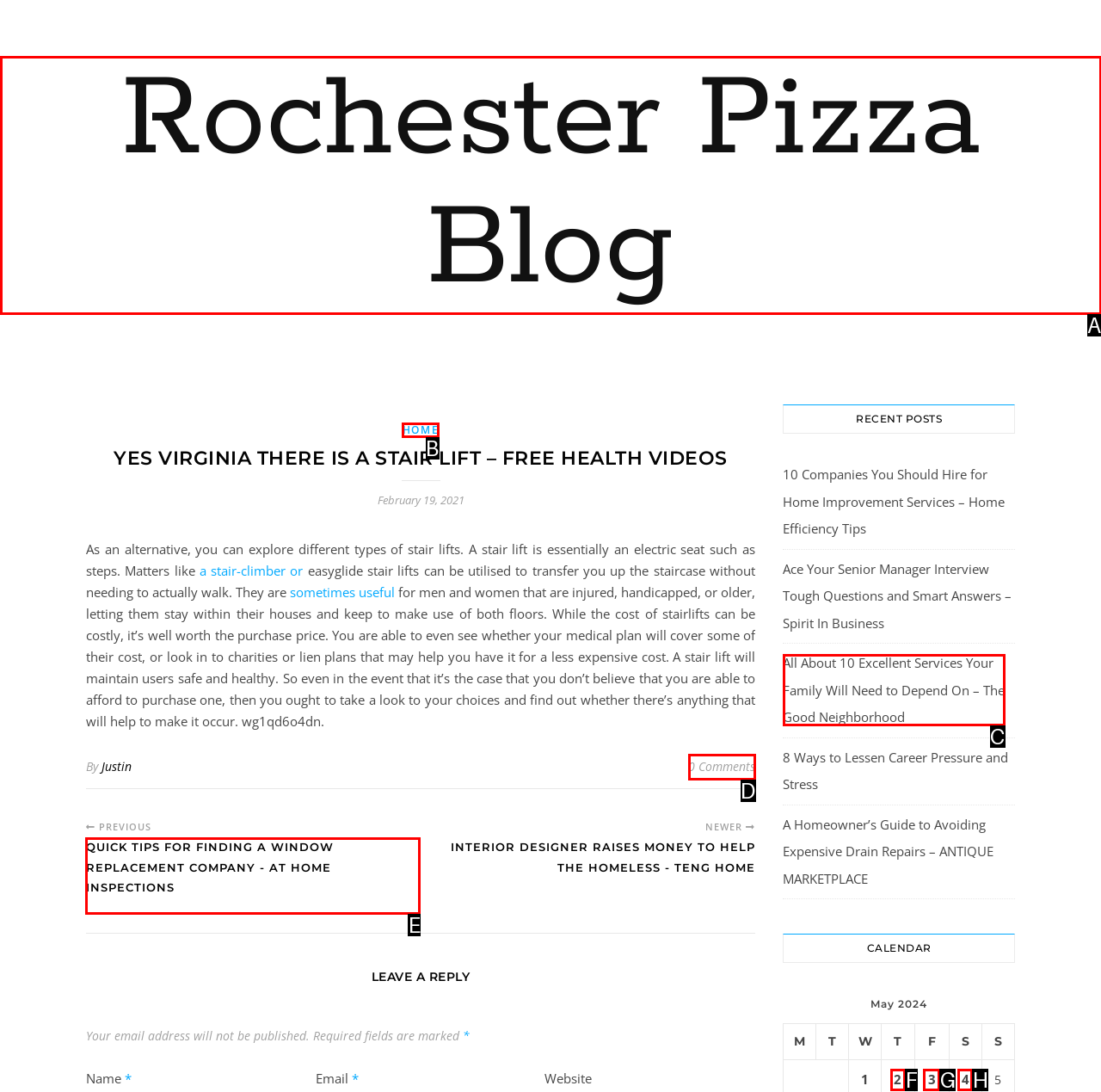Point out the option that needs to be clicked to fulfill the following instruction: Explore the 'QUICK TIPS FOR FINDING A WINDOW REPLACEMENT COMPANY' article
Answer with the letter of the appropriate choice from the listed options.

E